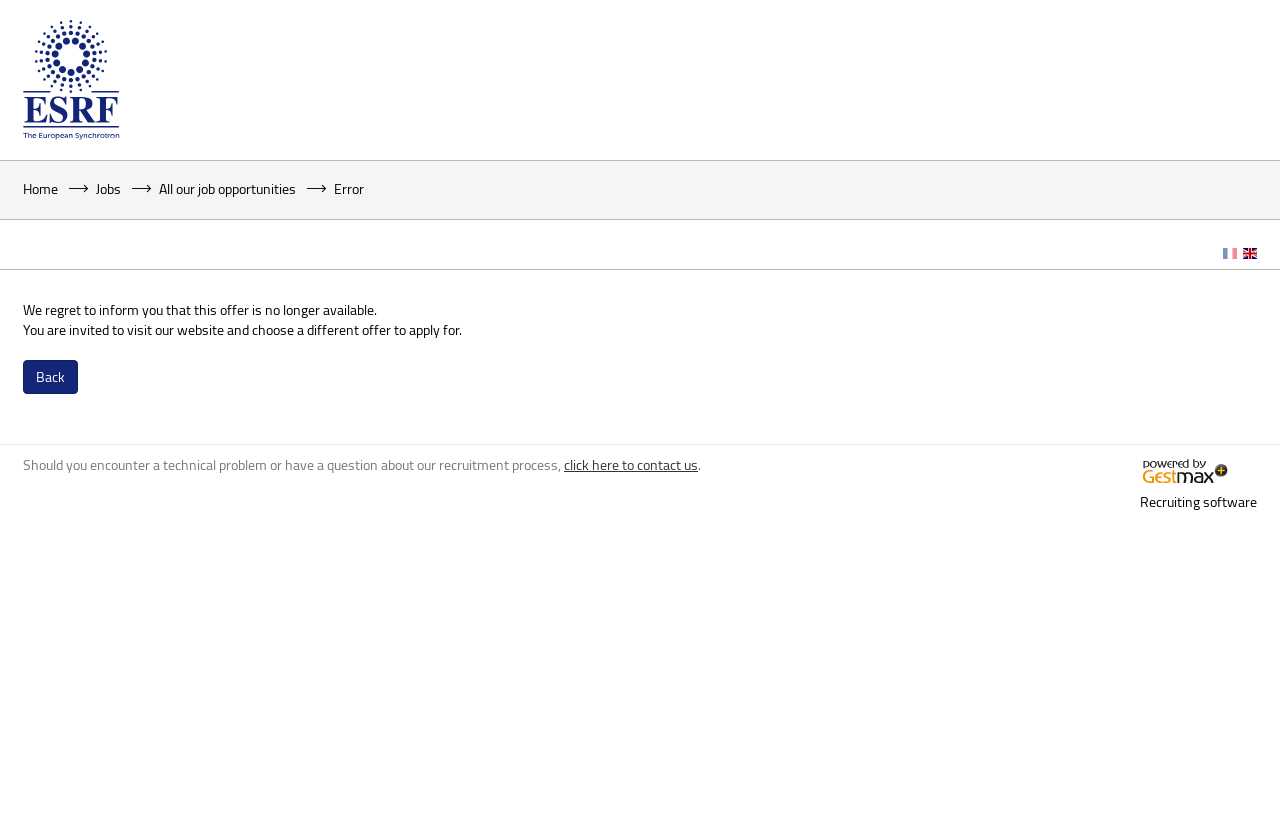What is the purpose of the 'Back' button? Analyze the screenshot and reply with just one word or a short phrase.

Go back